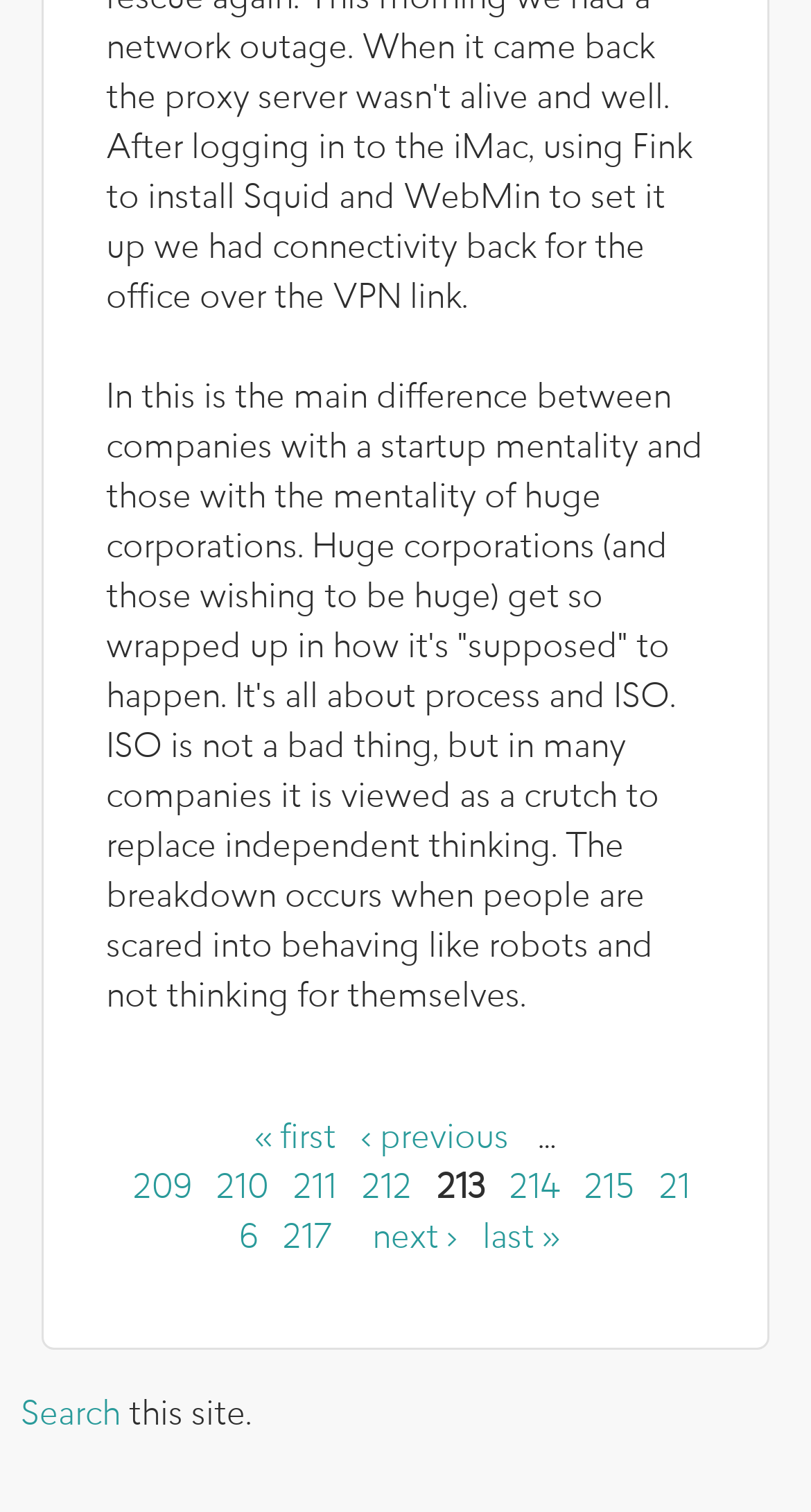Review the image closely and give a comprehensive answer to the question: What is the main topic of the text?

The main topic of the text is about the difference between companies with a startup mentality and those with the mentality of huge corporations. This is evident from the first sentence of the text, which sets the tone for the rest of the passage.